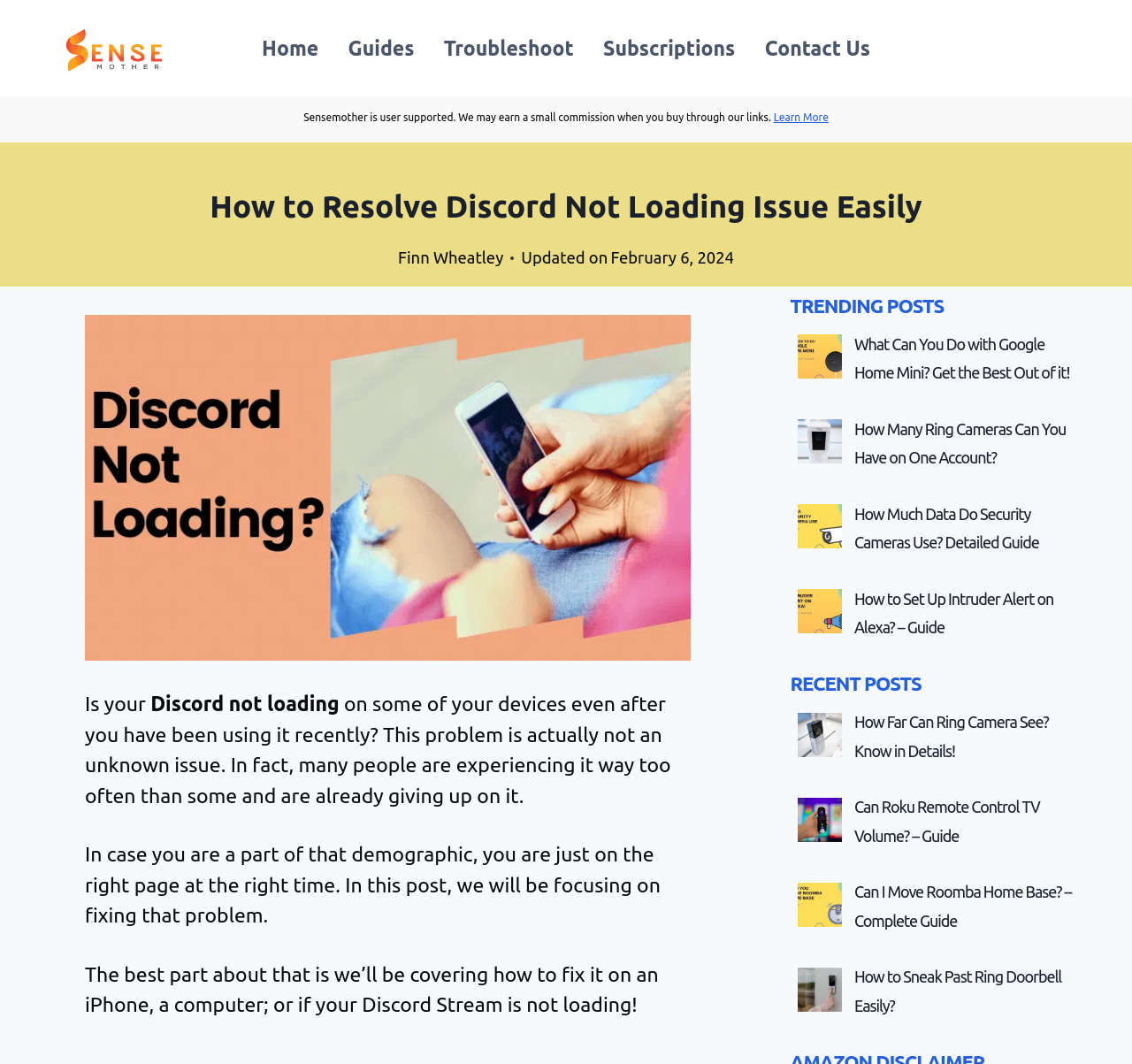Given the element description, predict the bounding box coordinates in the format (top-left x, top-left y, bottom-right x, bottom-right y). Make sure all values are between 0 and 1. Here is the element description: Study

None